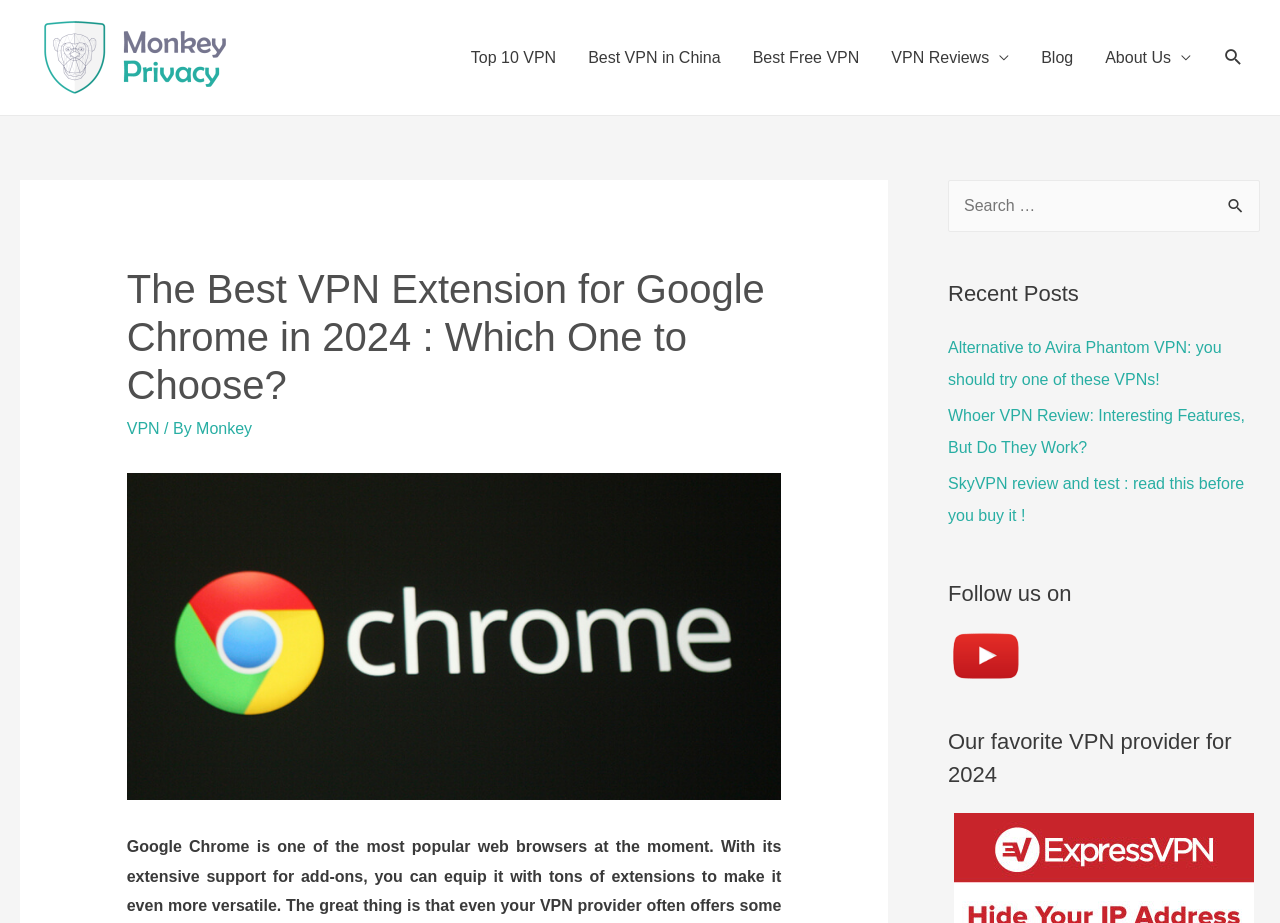From the webpage screenshot, identify the region described by parent_node: Search for: value="Search". Provide the bounding box coordinates as (top-left x, top-left y, bottom-right x, bottom-right y), with each value being a floating point number between 0 and 1.

[0.949, 0.195, 0.984, 0.255]